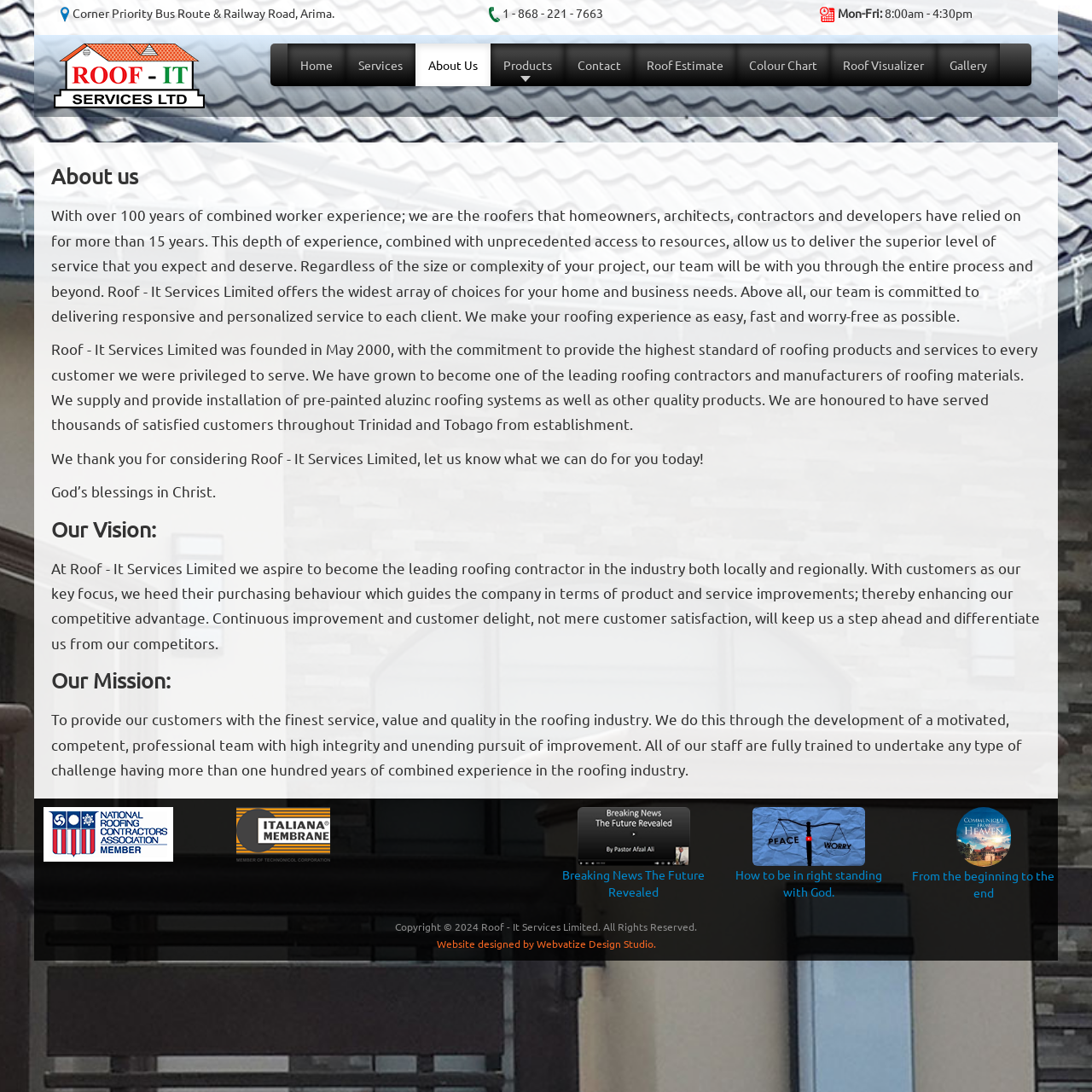Locate the bounding box coordinates for the element described below: "Breaking News The Future Revealed". The coordinates must be four float values between 0 and 1, formatted as [left, top, right, bottom].

[0.515, 0.757, 0.645, 0.824]